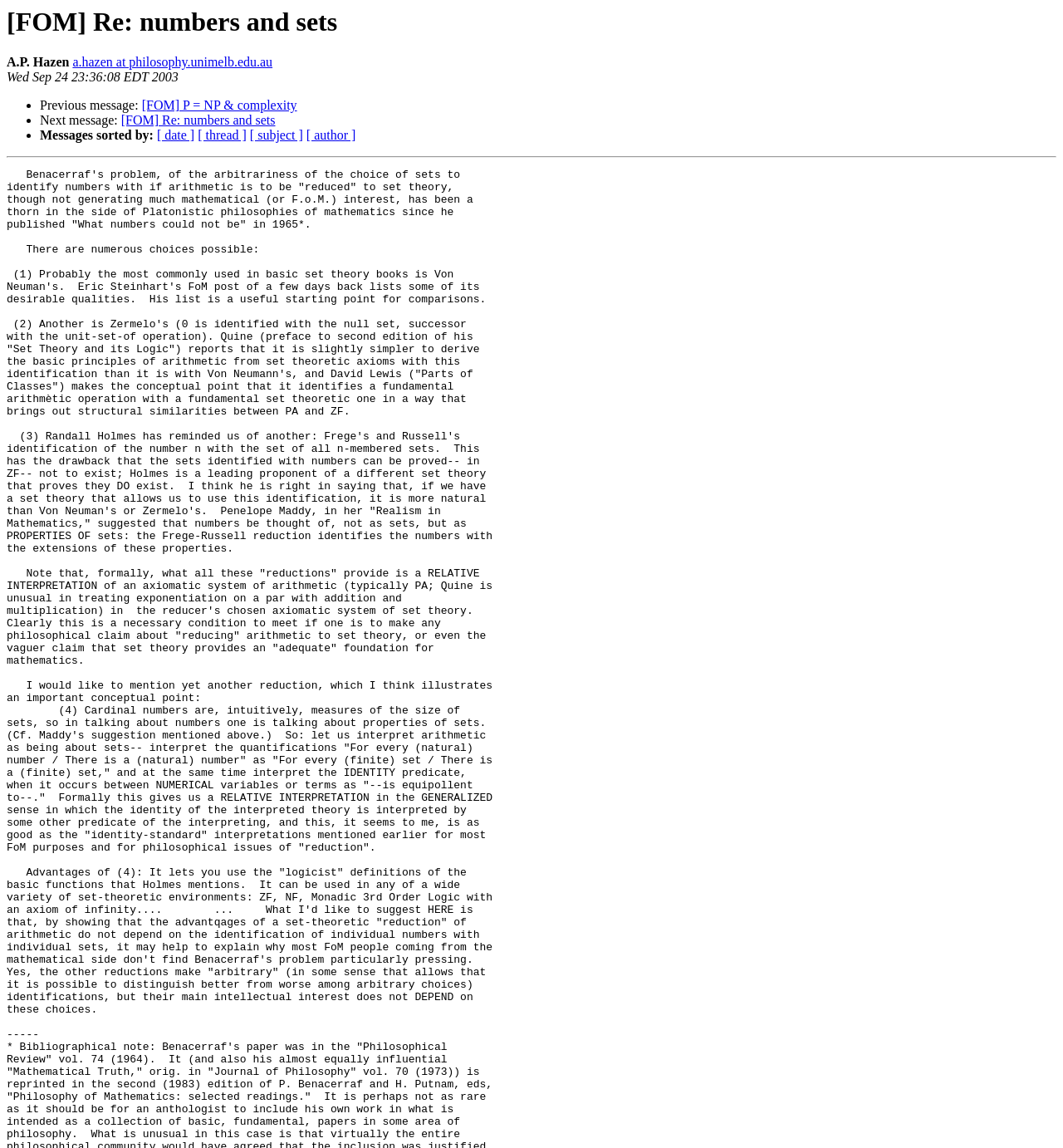Please answer the following question using a single word or phrase: 
What are the options to sort messages by?

date, thread, subject, author